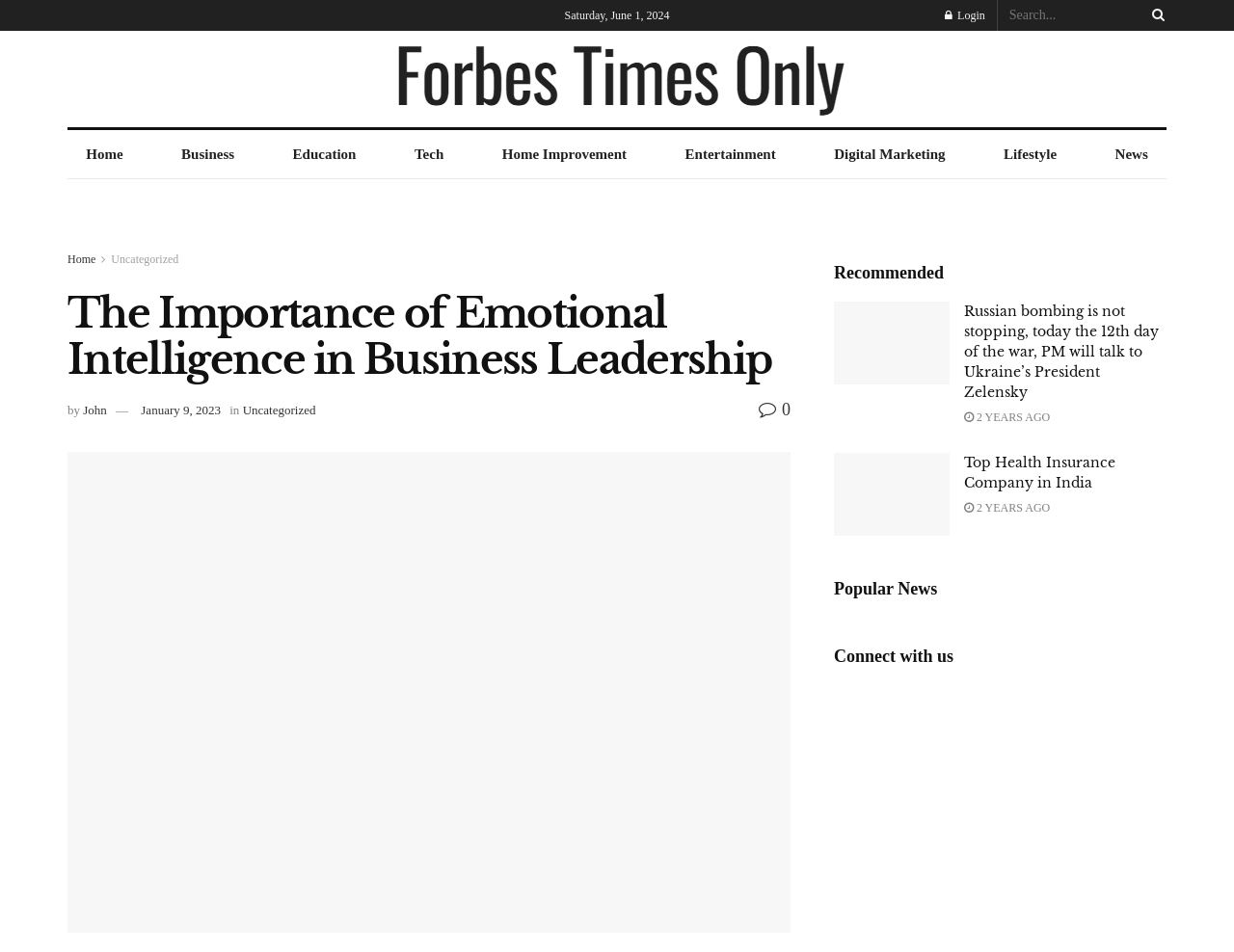What is the title or heading displayed on the webpage?

The Importance of Emotional Intelligence in Business Leadership